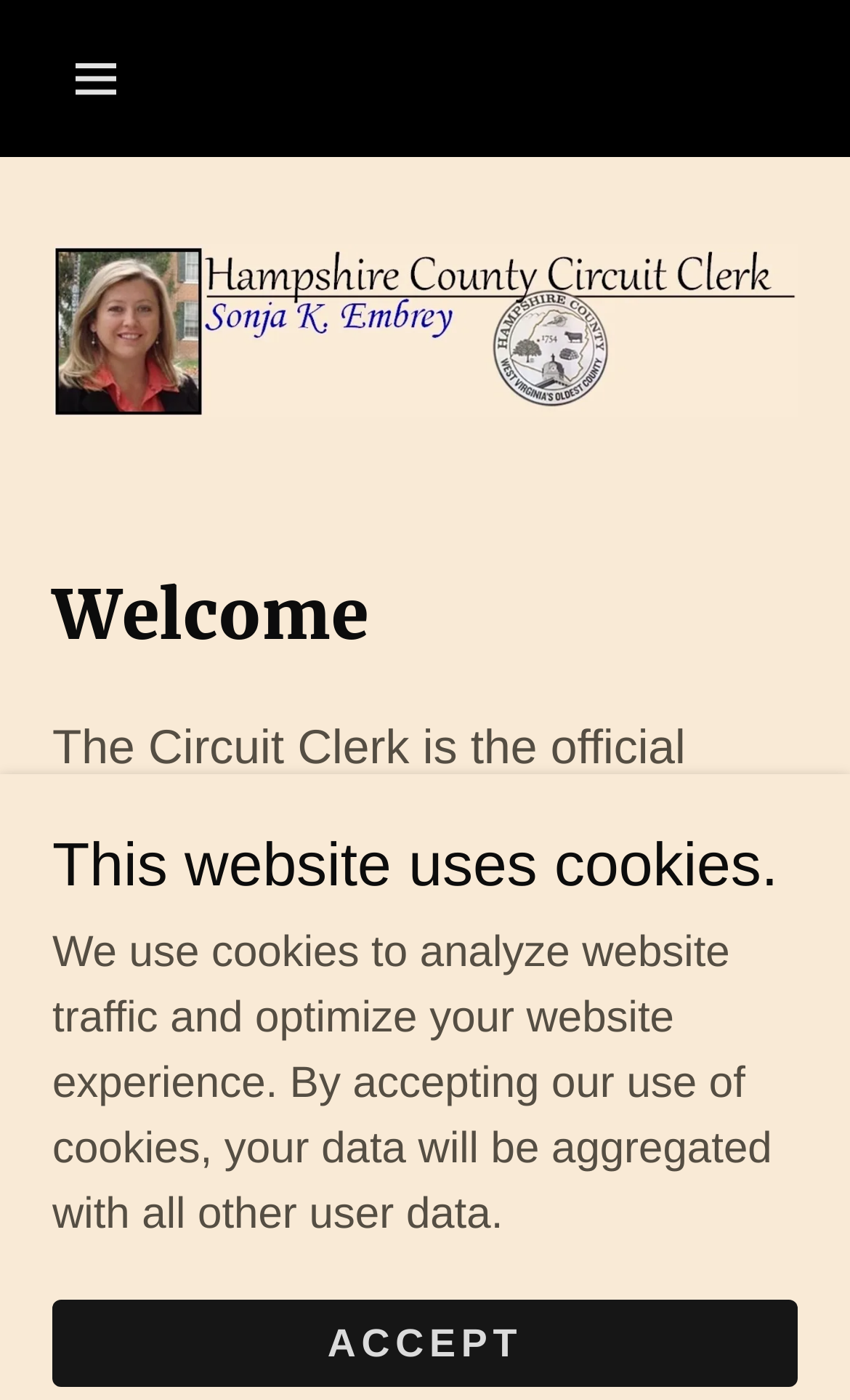What is the message below the 'Welcome' heading?
Carefully examine the image and provide a detailed answer to the question.

Below the 'Welcome' heading, there is a section about cookies. The message states that the website uses cookies to analyze website traffic and optimize the user's experience. It also provides an option to accept the use of cookies.